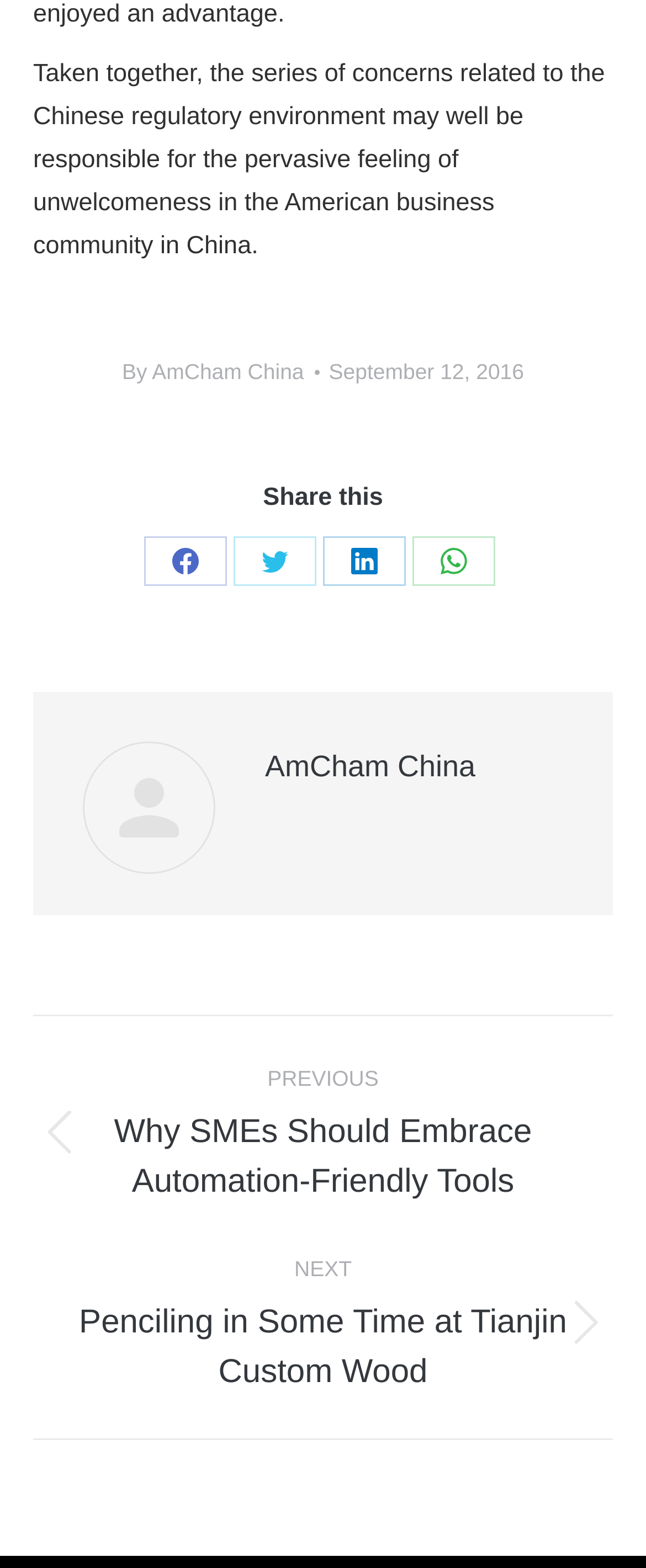Please identify the bounding box coordinates of the element's region that should be clicked to execute the following instruction: "Visit AmCham China homepage". The bounding box coordinates must be four float numbers between 0 and 1, i.e., [left, top, right, bottom].

[0.41, 0.479, 0.736, 0.5]